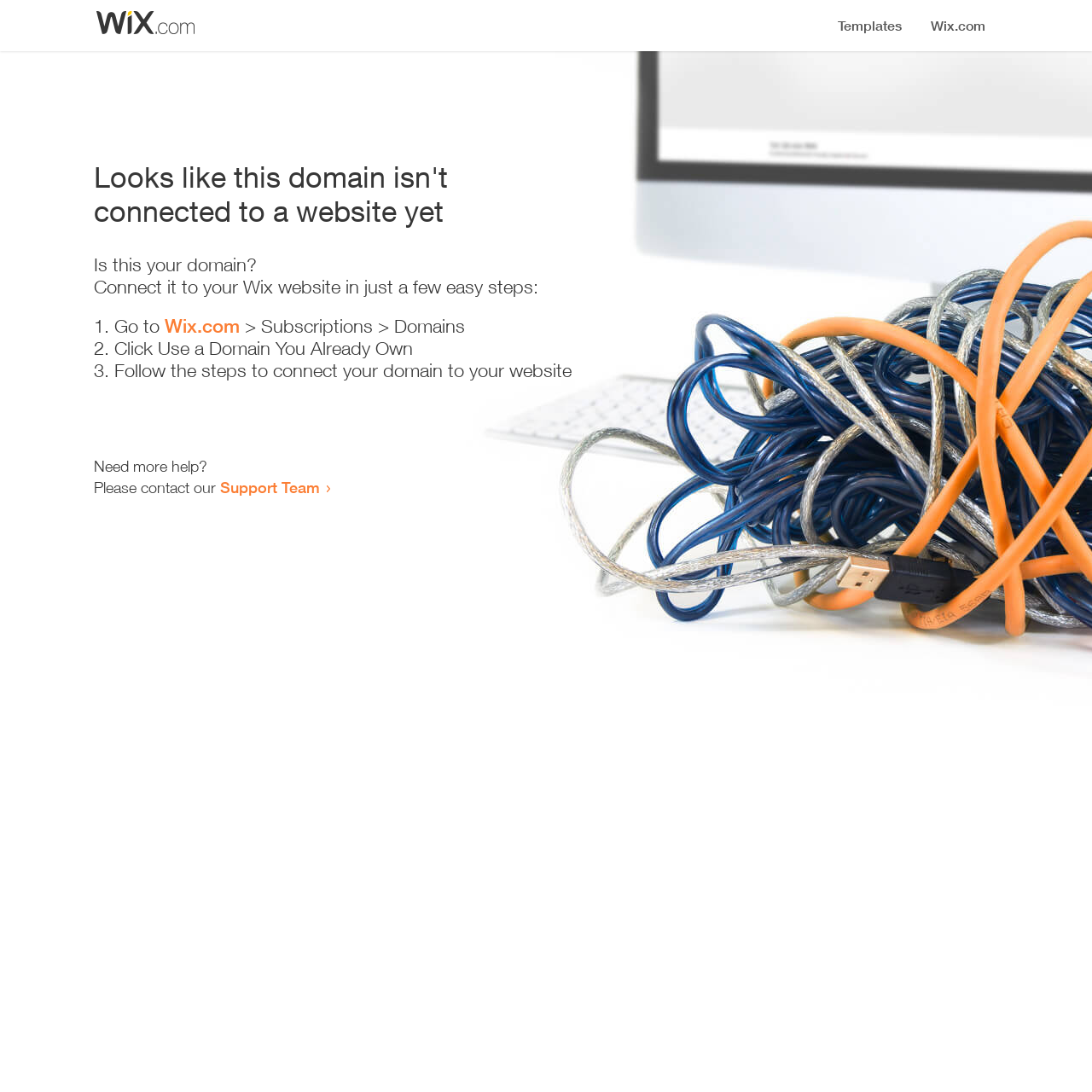Answer succinctly with a single word or phrase:
Where should the user go to start the connection process?

Wix.com